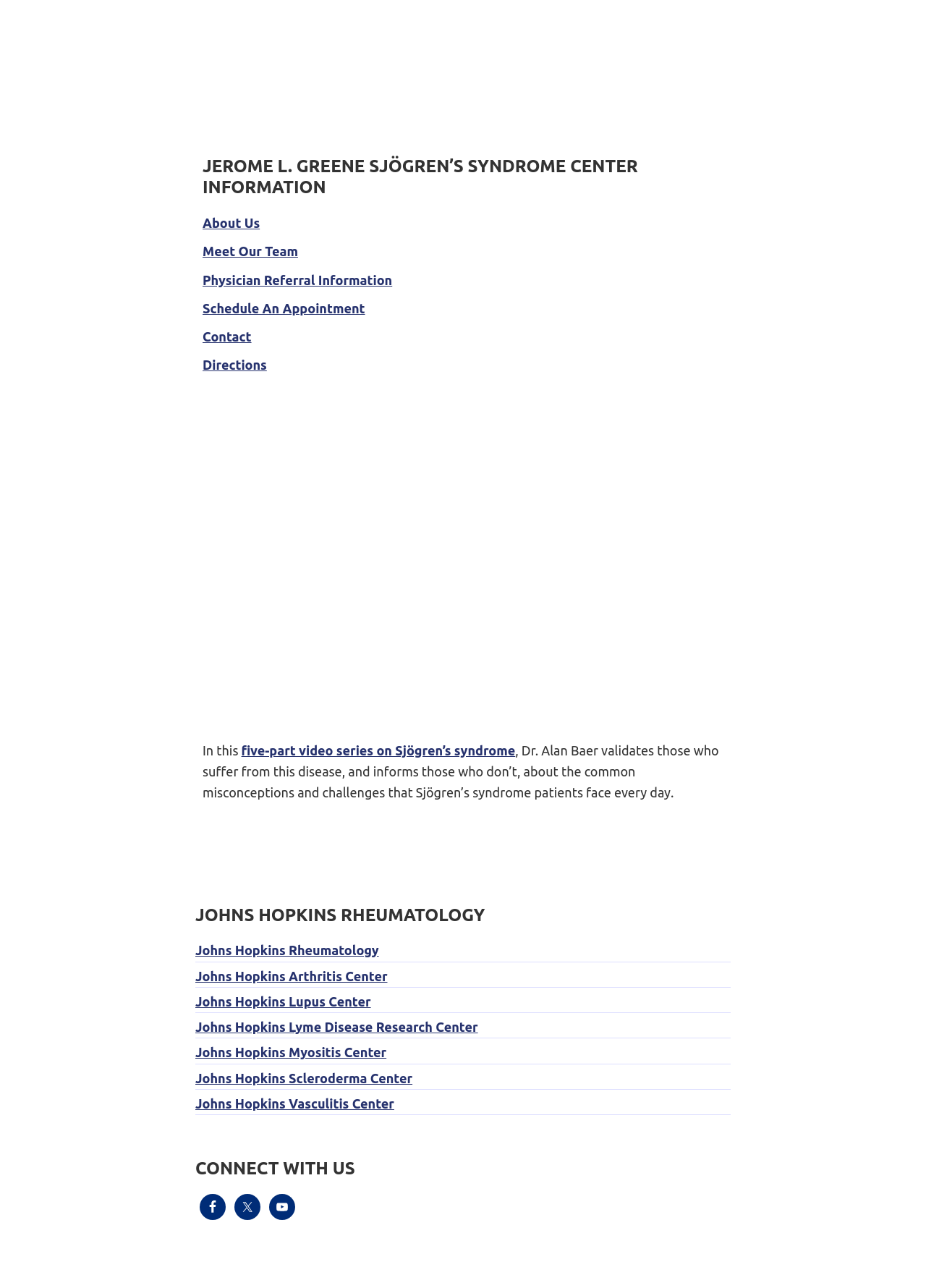Give a one-word or one-phrase response to the question: 
How many social media platforms are listed under 'CONNECT WITH US'?

3